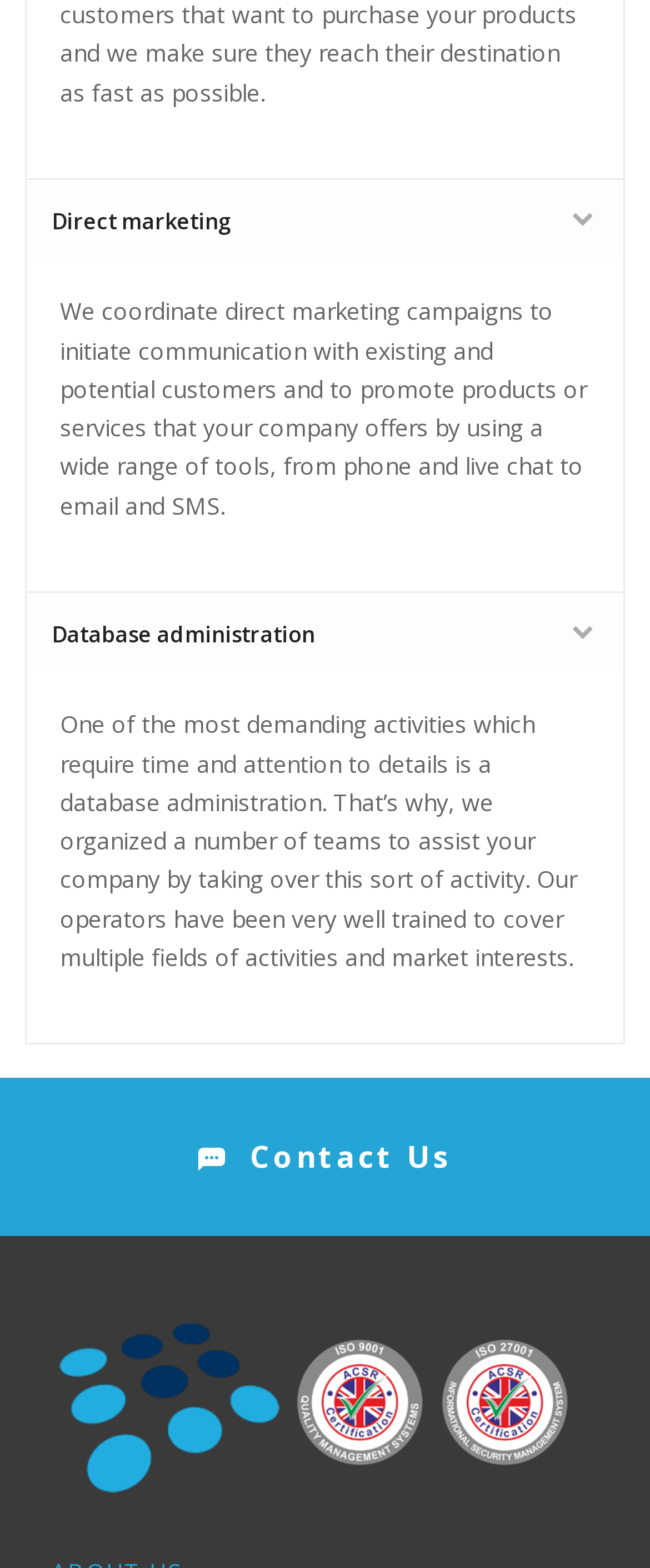Respond concisely with one word or phrase to the following query:
What is the company's direct marketing goal?

Initiate communication